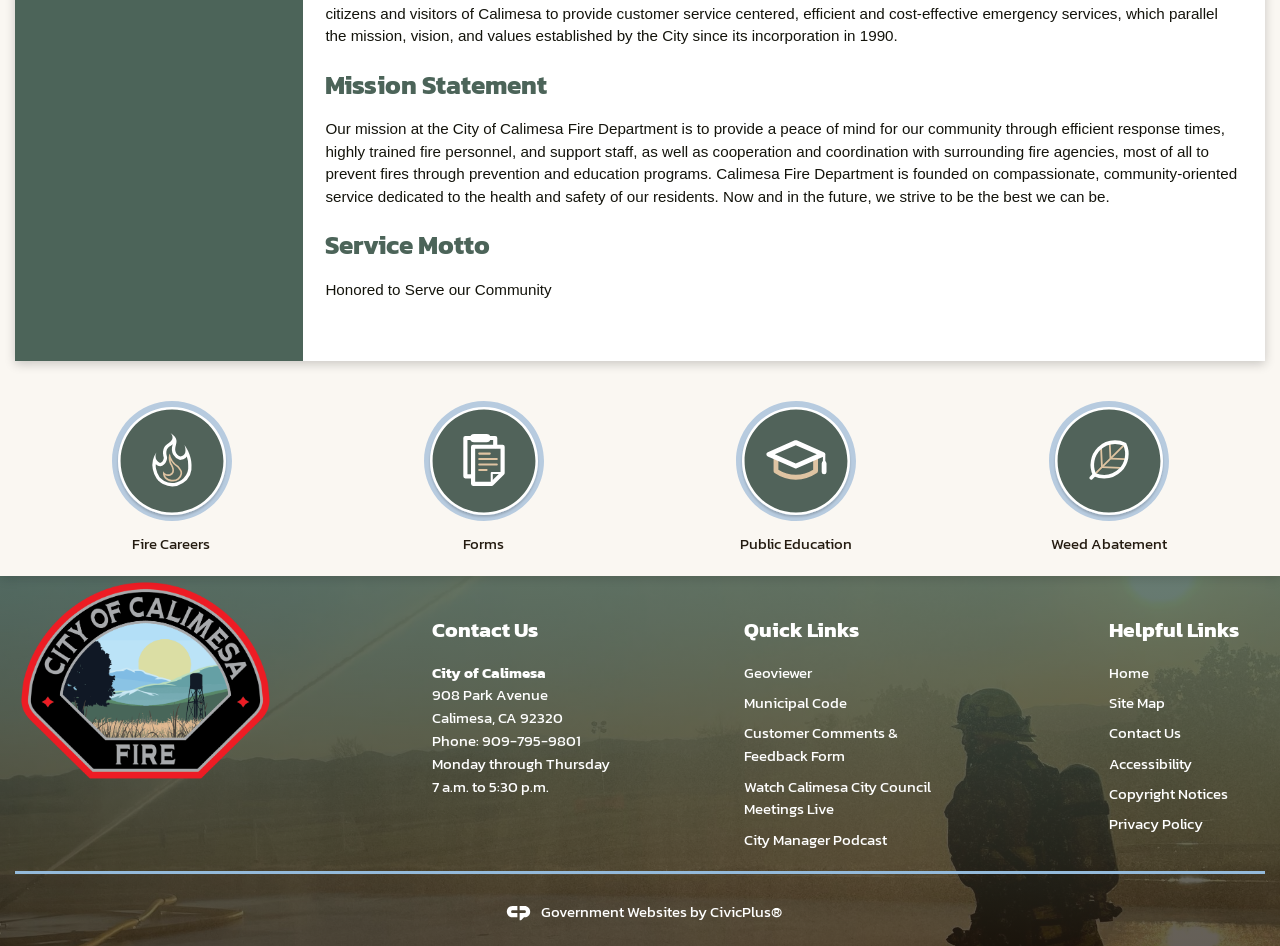Identify the bounding box for the UI element described as: "Switches". The coordinates should be four float numbers between 0 and 1, i.e., [left, top, right, bottom].

None